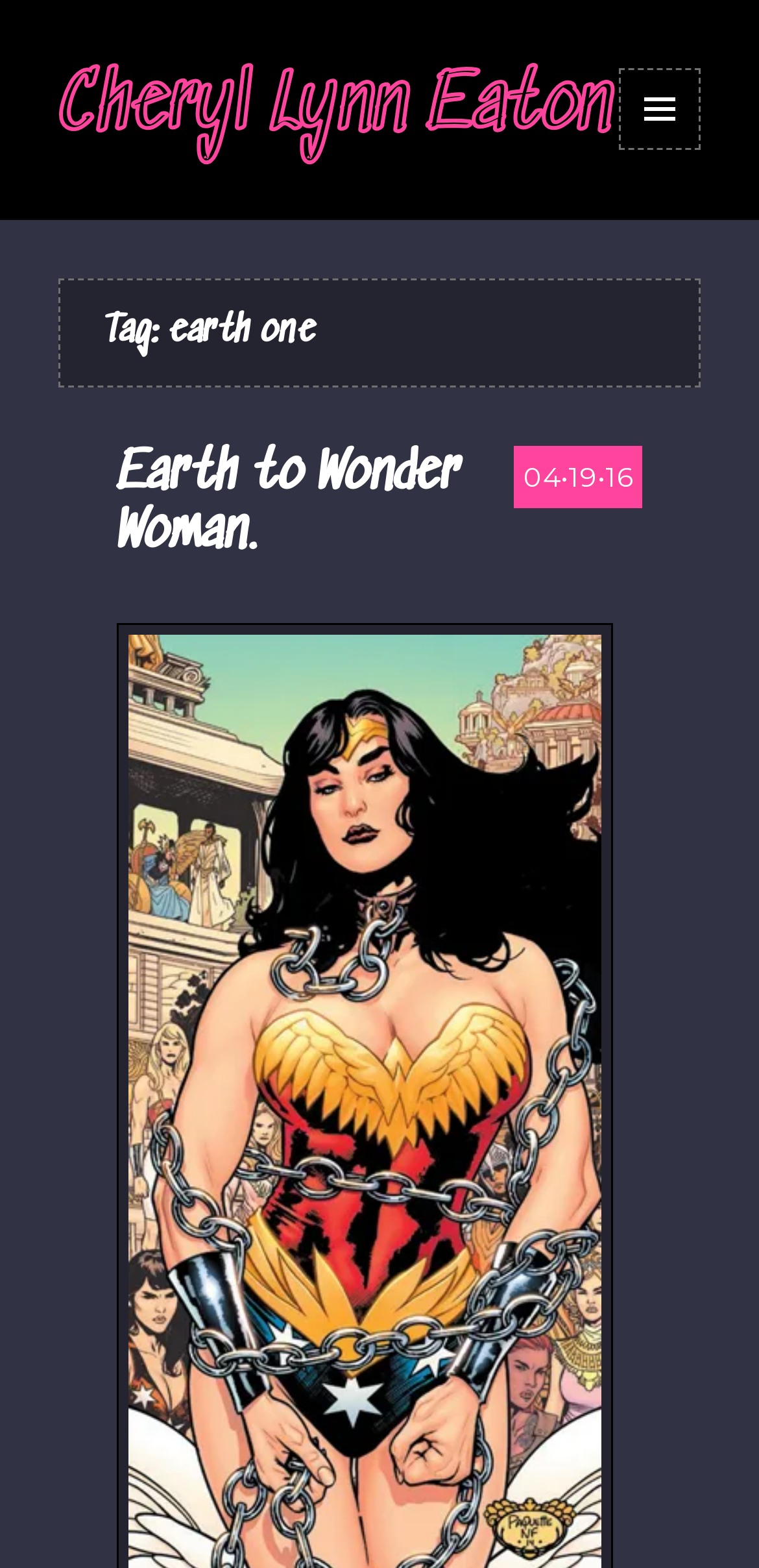Identify the bounding box coordinates for the UI element described as follows: Cheryl Lynn Eaton. Use the format (top-left x, top-left y, bottom-right x, bottom-right y) and ensure all values are floating point numbers between 0 and 1.

[0.077, 0.038, 0.808, 0.098]